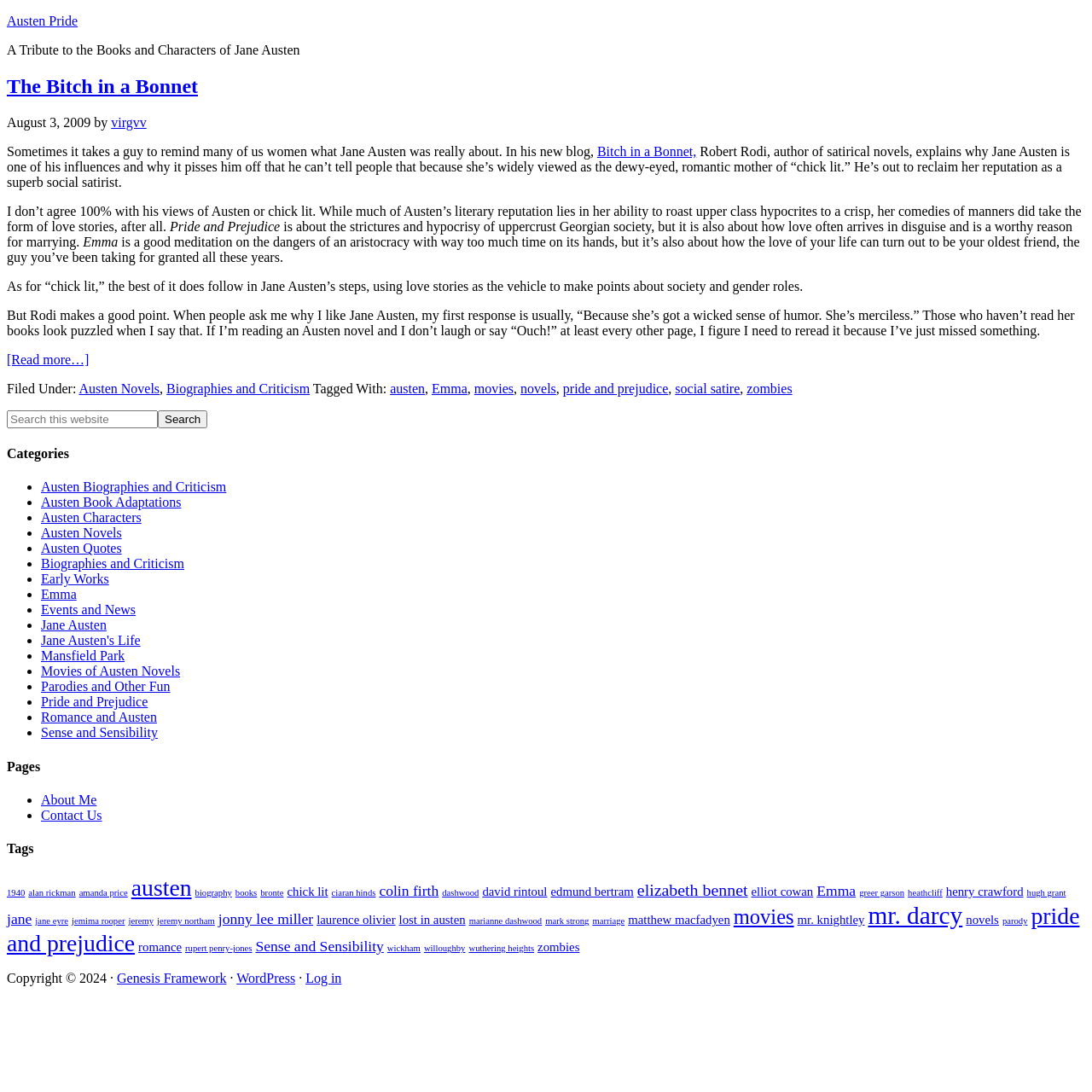What is the category of the blog post 'Pride and Prejudice'?
Please respond to the question with a detailed and informative answer.

The category of the blog post 'Pride and Prejudice' can be found in the footer section of the webpage, where it lists the categories and tags associated with the post. In this case, 'Pride and Prejudice' is categorized under 'Austen Novels'.